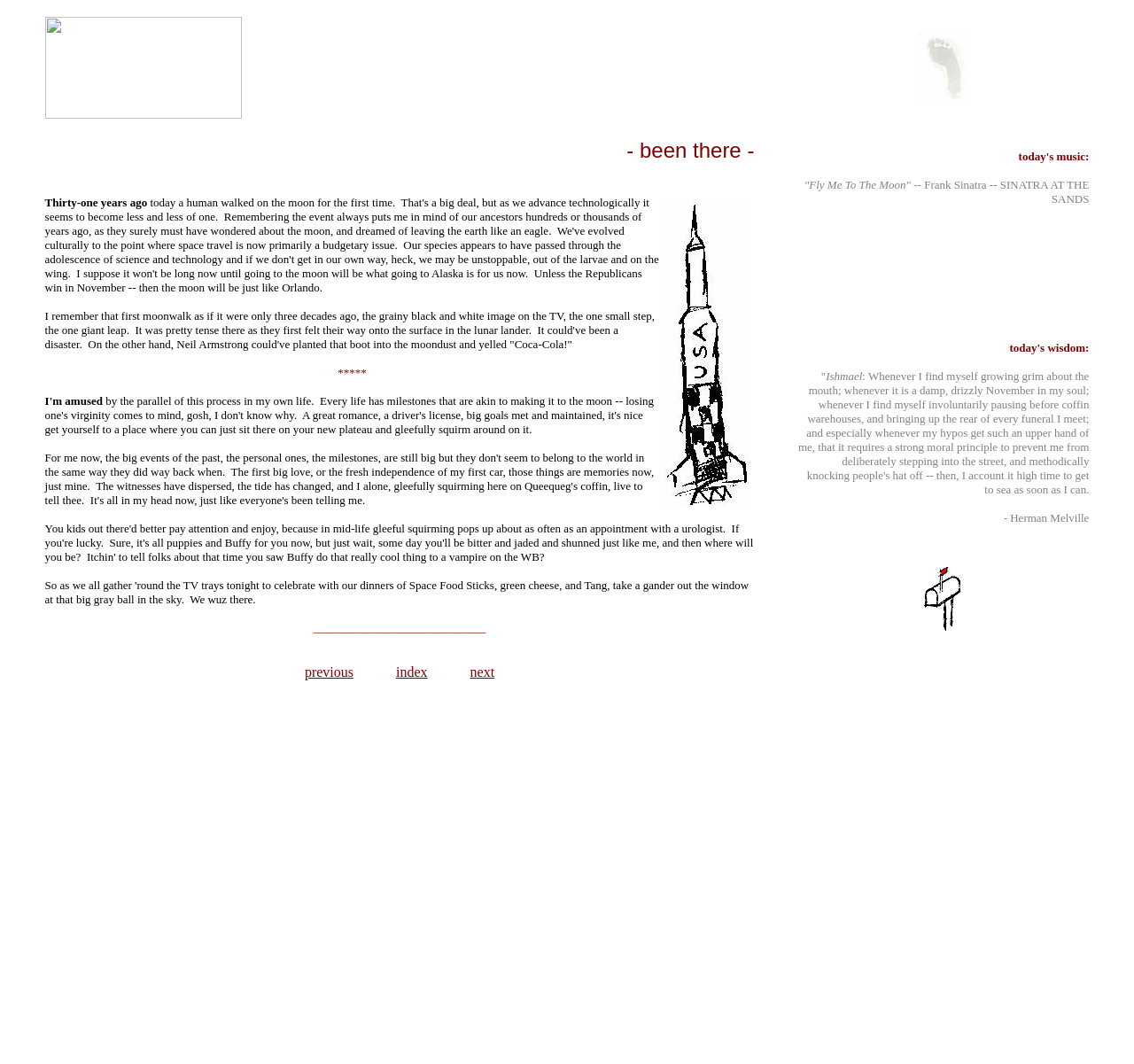Based on the image, please elaborate on the answer to the following question:
What is the name of the ship mentioned in the text?

I found the image with the text 'the pequod' in the webpage, which indicates that the ship being referred to is 'The Pequod'.